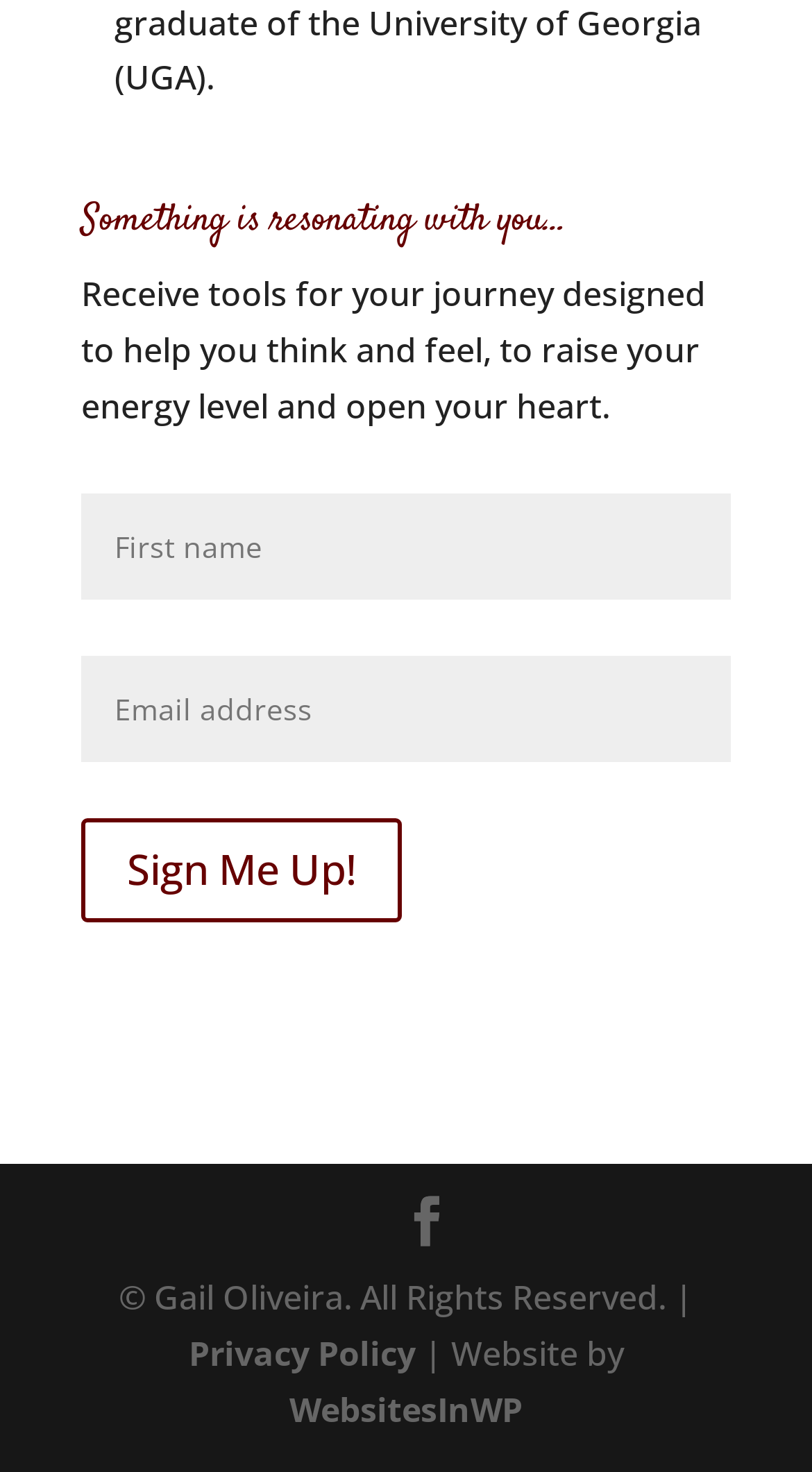Find the bounding box coordinates for the UI element whose description is: "WebsitesInWP". The coordinates should be four float numbers between 0 and 1, in the format [left, top, right, bottom].

[0.356, 0.942, 0.644, 0.974]